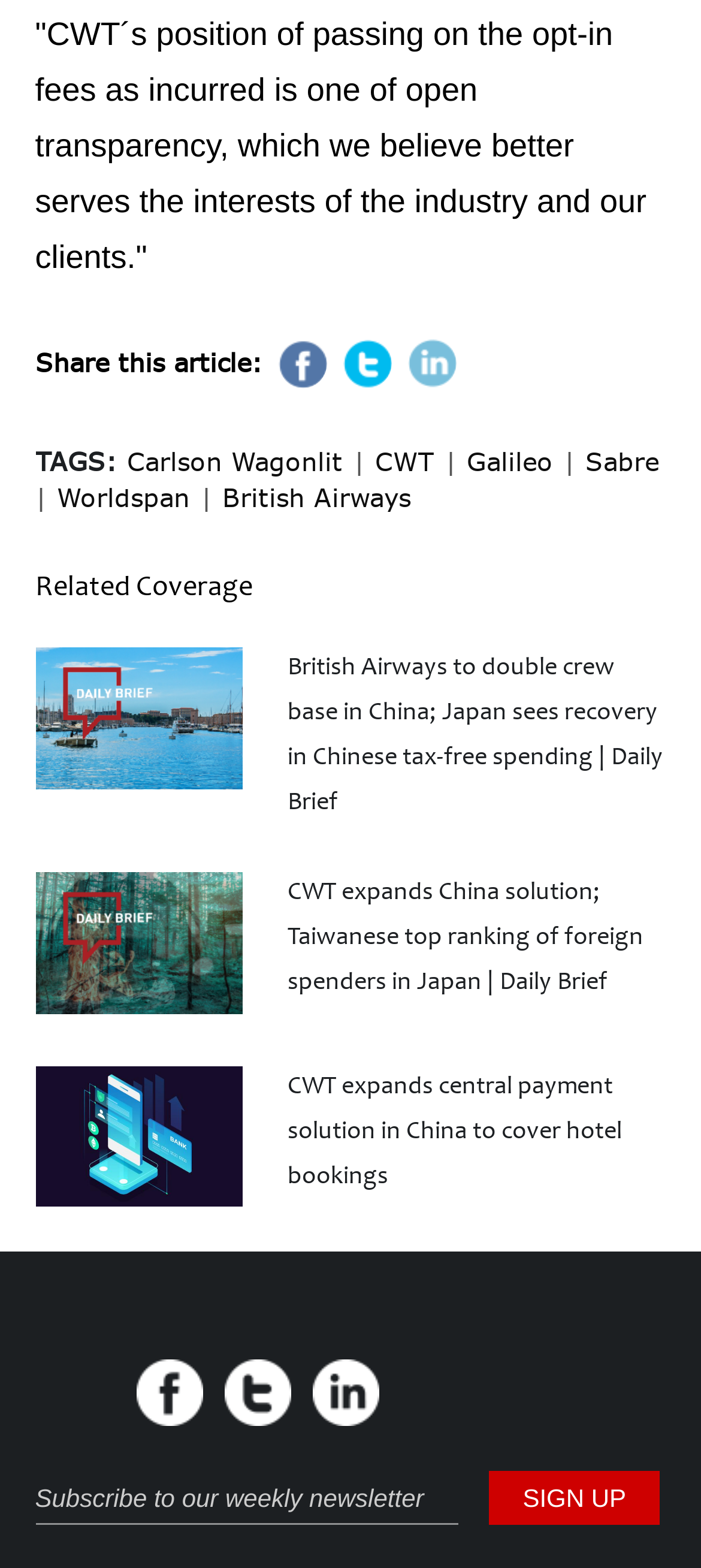Please find the bounding box for the UI component described as follows: "Sabre".

[0.835, 0.284, 0.94, 0.304]